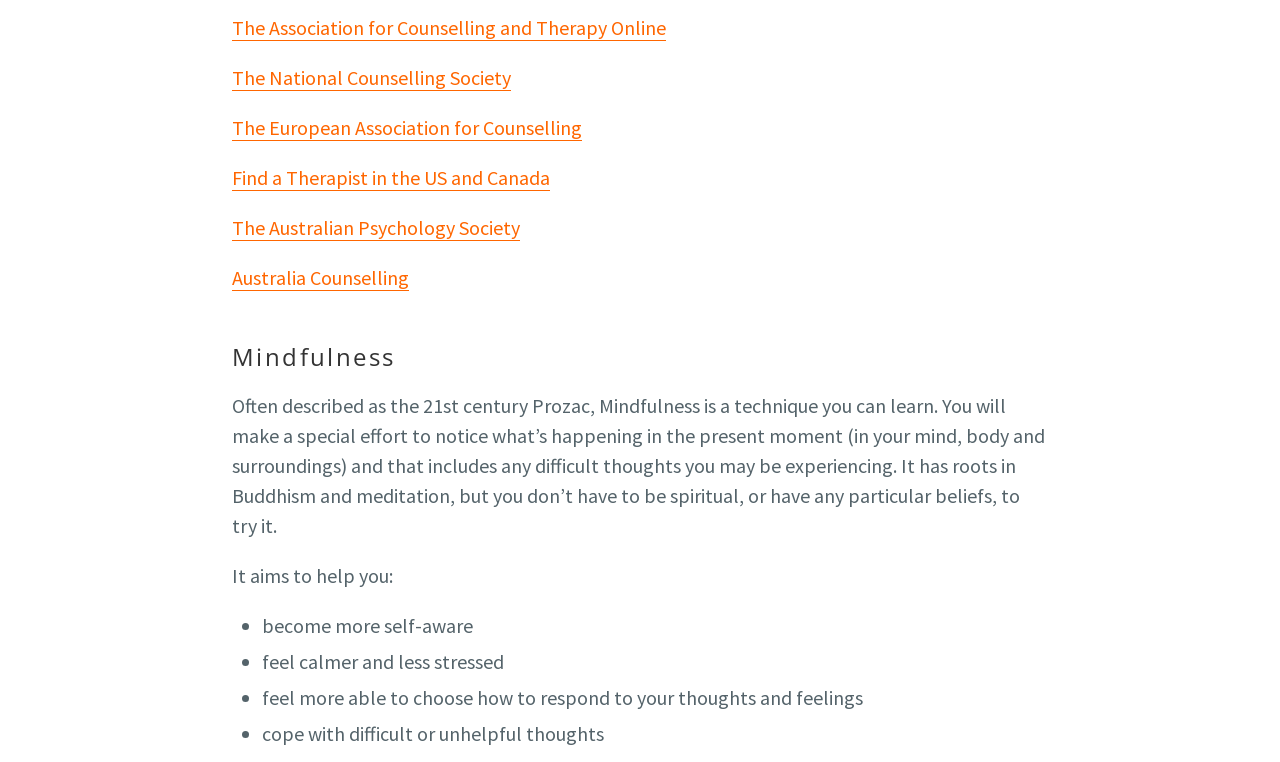Calculate the bounding box coordinates for the UI element based on the following description: "Mindfulness". Ensure the coordinates are four float numbers between 0 and 1, i.e., [left, top, right, bottom].

[0.181, 0.446, 0.309, 0.492]